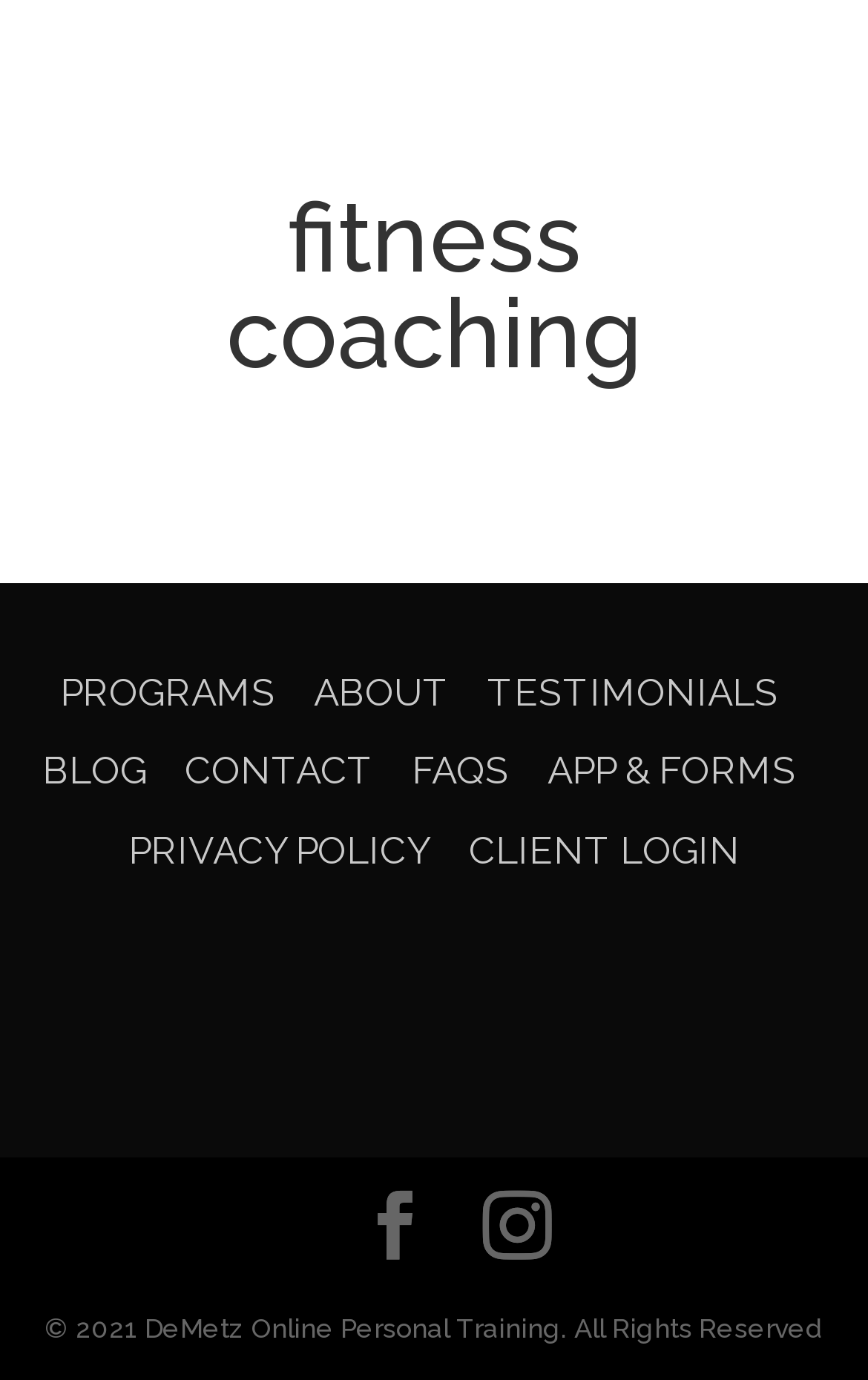Please identify the bounding box coordinates of the region to click in order to complete the given instruction: "Learn about 'Marijuana Legalization'". The coordinates should be four float numbers between 0 and 1, i.e., [left, top, right, bottom].

None